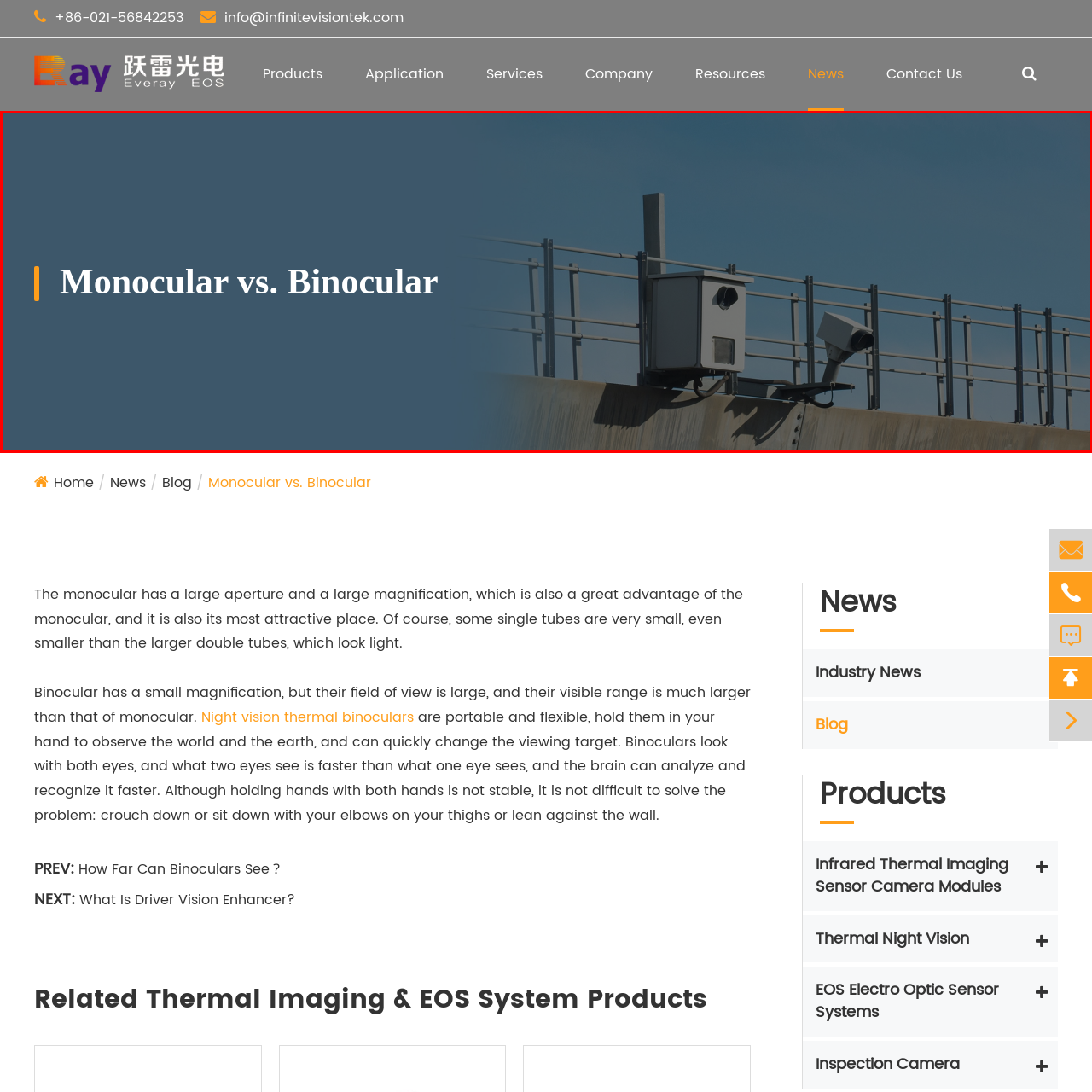Focus on the content inside the red-outlined area of the image and answer the ensuing question in detail, utilizing the information presented: What is the topic of discussion in the image?

The juxtaposition of the text against the blue sky and a streamlined railing setup suggests a discussion on optical devices, highlighting the comparative aspects of monocular and binocular systems, which indicates that the topic of discussion in the image is optical devices.